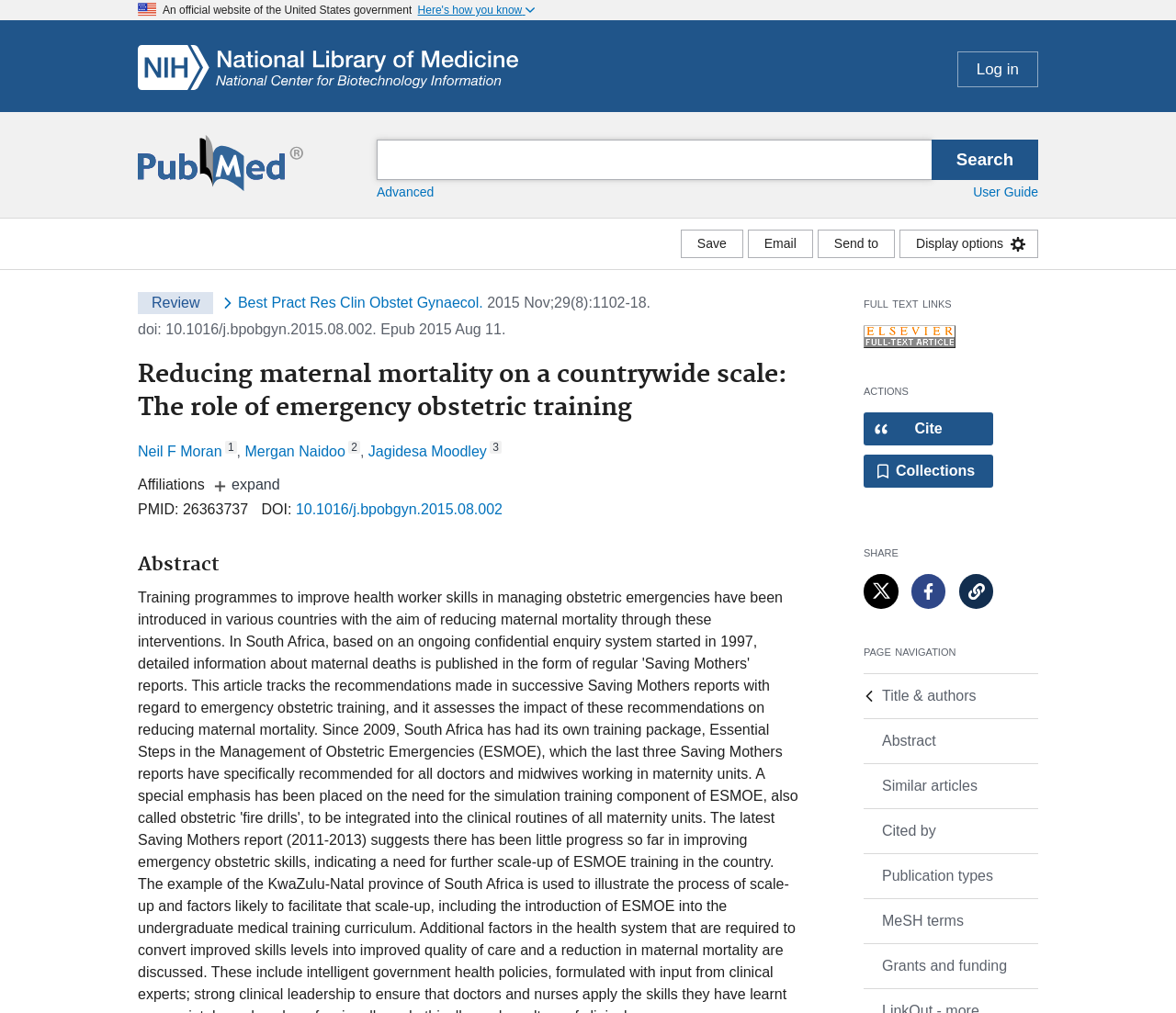Based on the element description, predict the bounding box coordinates (top-left x, top-left y, bottom-right x, bottom-right y) for the UI element in the screenshot: contact@darkpool.one

None